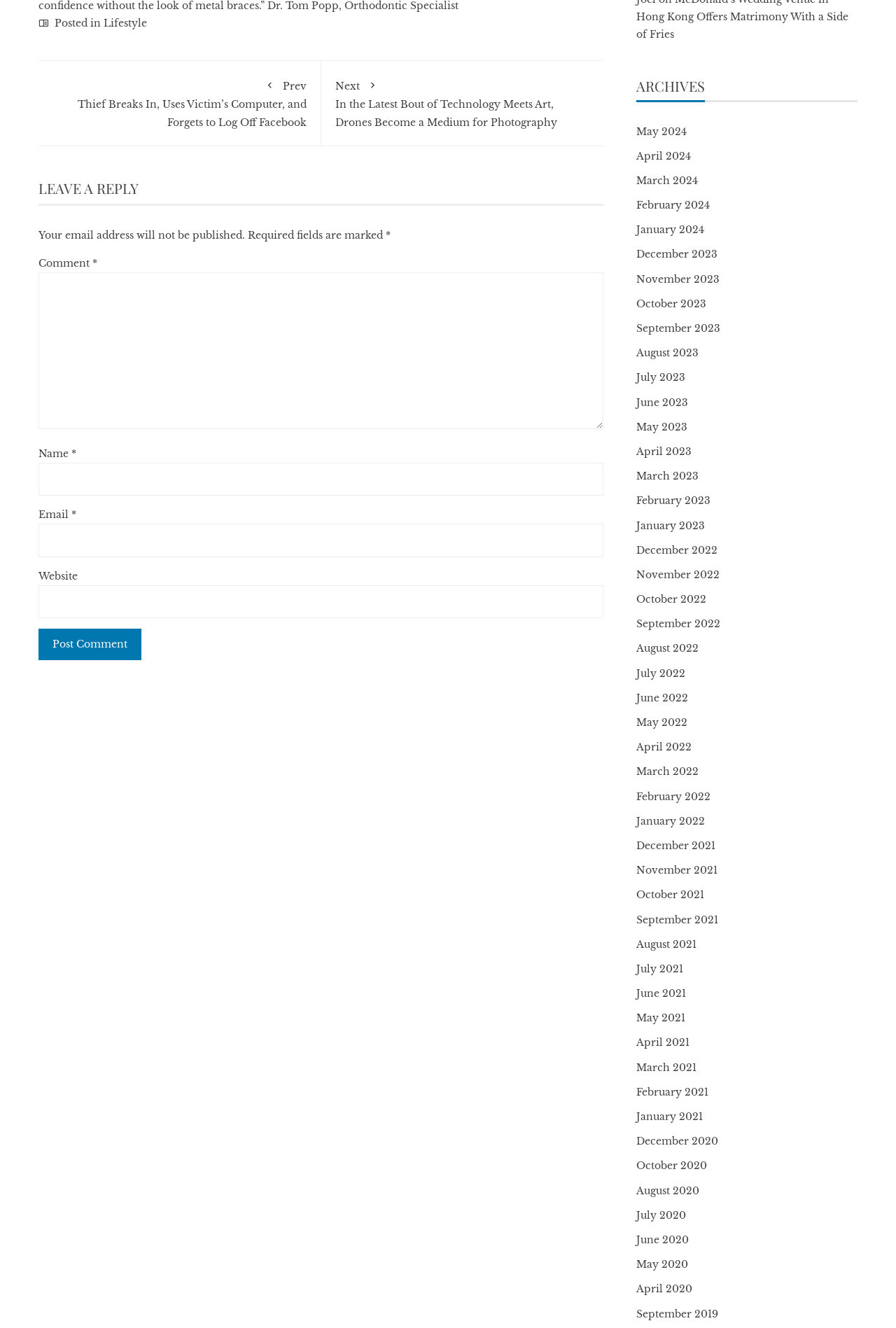Identify the bounding box coordinates for the UI element described as follows: parent_node: Email * aria-describedby="email-notes" name="email". Use the format (top-left x, top-left y, bottom-right x, bottom-right y) and ensure all values are floating point numbers between 0 and 1.

[0.043, 0.395, 0.674, 0.419]